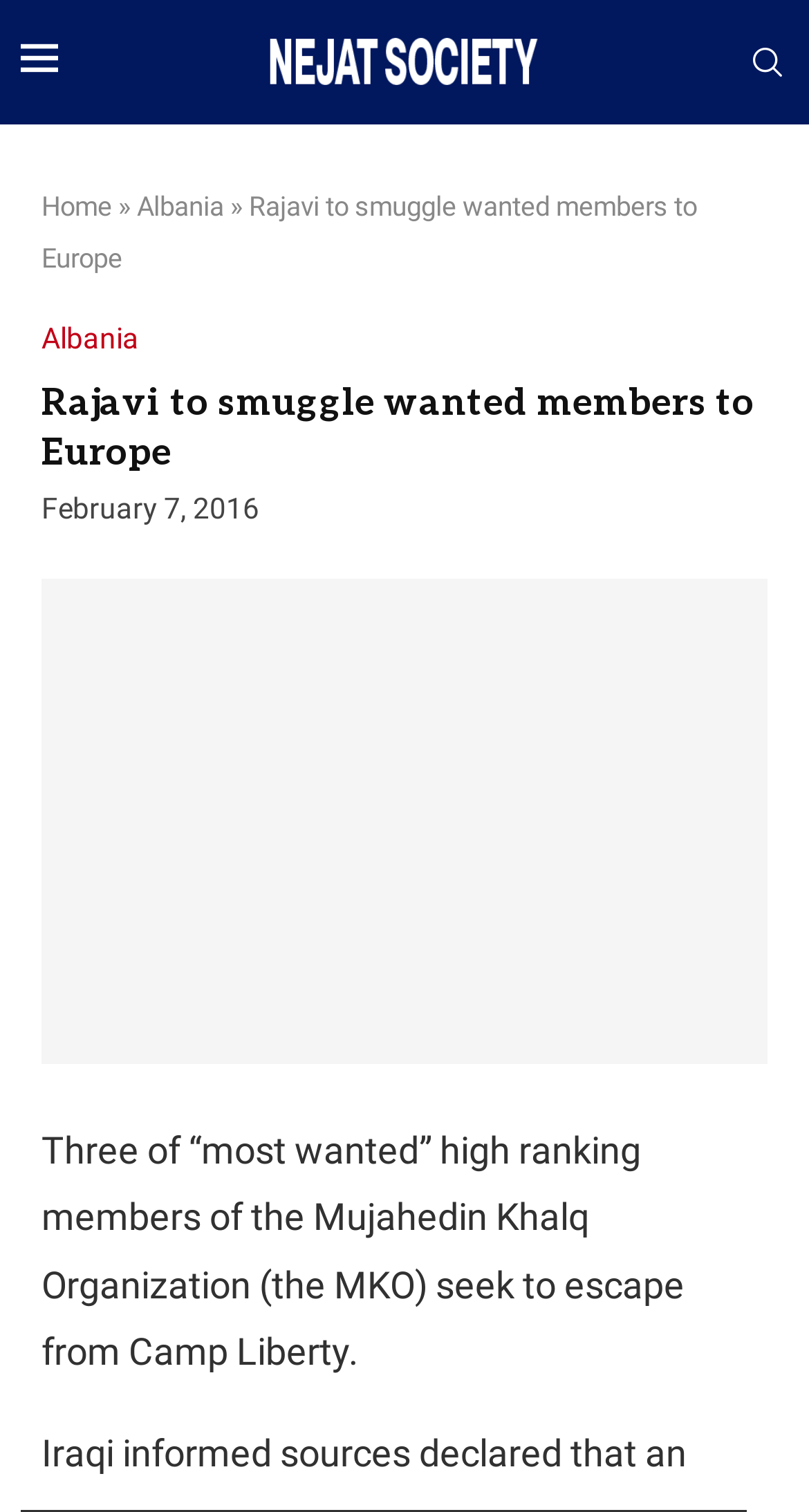Bounding box coordinates are specified in the format (top-left x, top-left y, bottom-right x, bottom-right y). All values are floating point numbers bounded between 0 and 1. Please provide the bounding box coordinate of the region this sentence describes: alt="Nejat Society"

[0.327, 0.014, 0.668, 0.043]